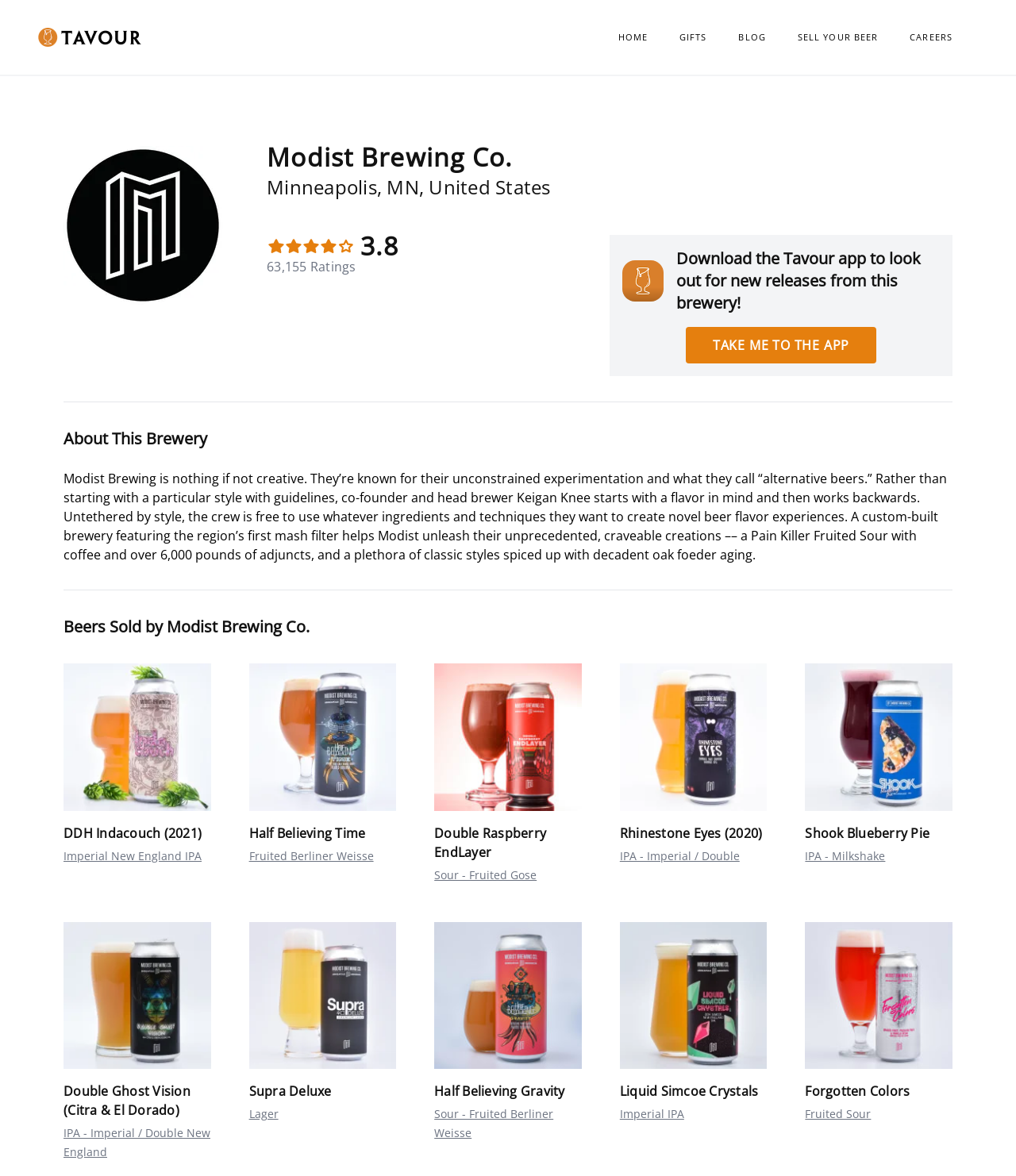Can you provide the bounding box coordinates for the element that should be clicked to implement the instruction: "Learn more about Modist Brewing Co."?

[0.262, 0.124, 0.938, 0.143]